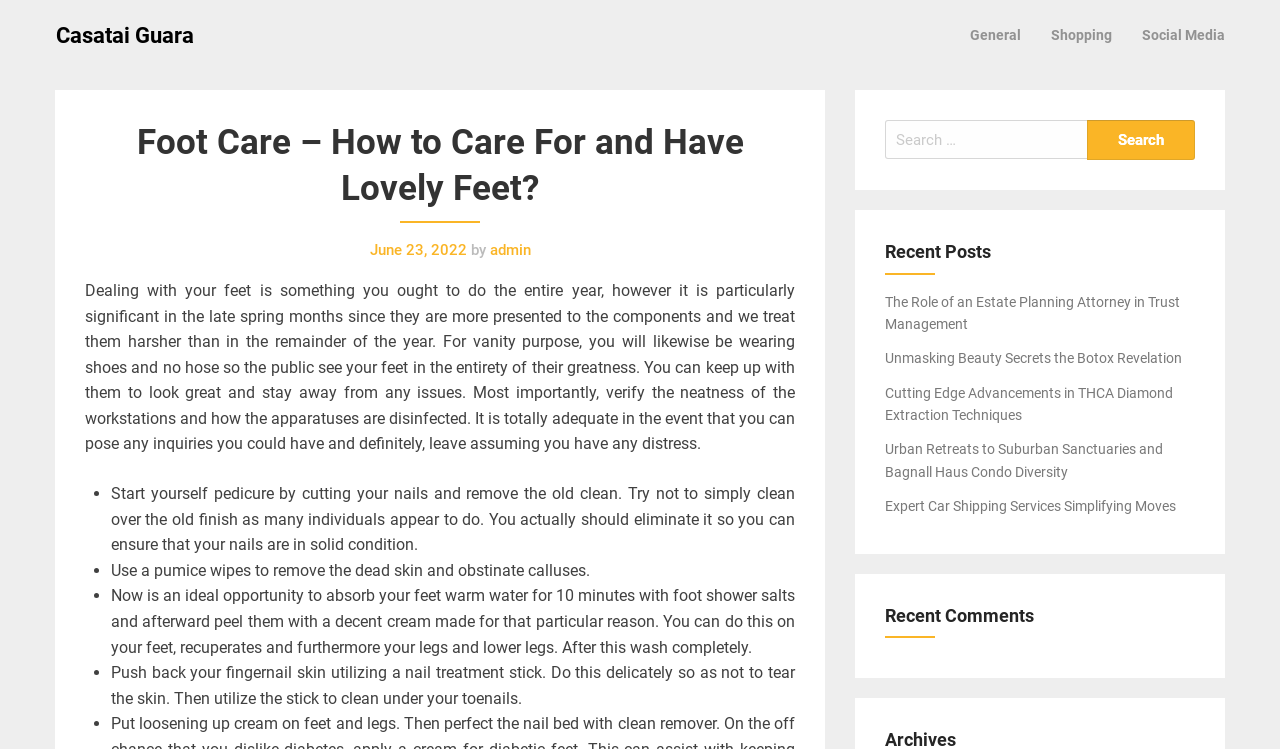Please identify the primary heading on the webpage and return its text.

Foot Care – How to Care For and Have Lovely Feet?